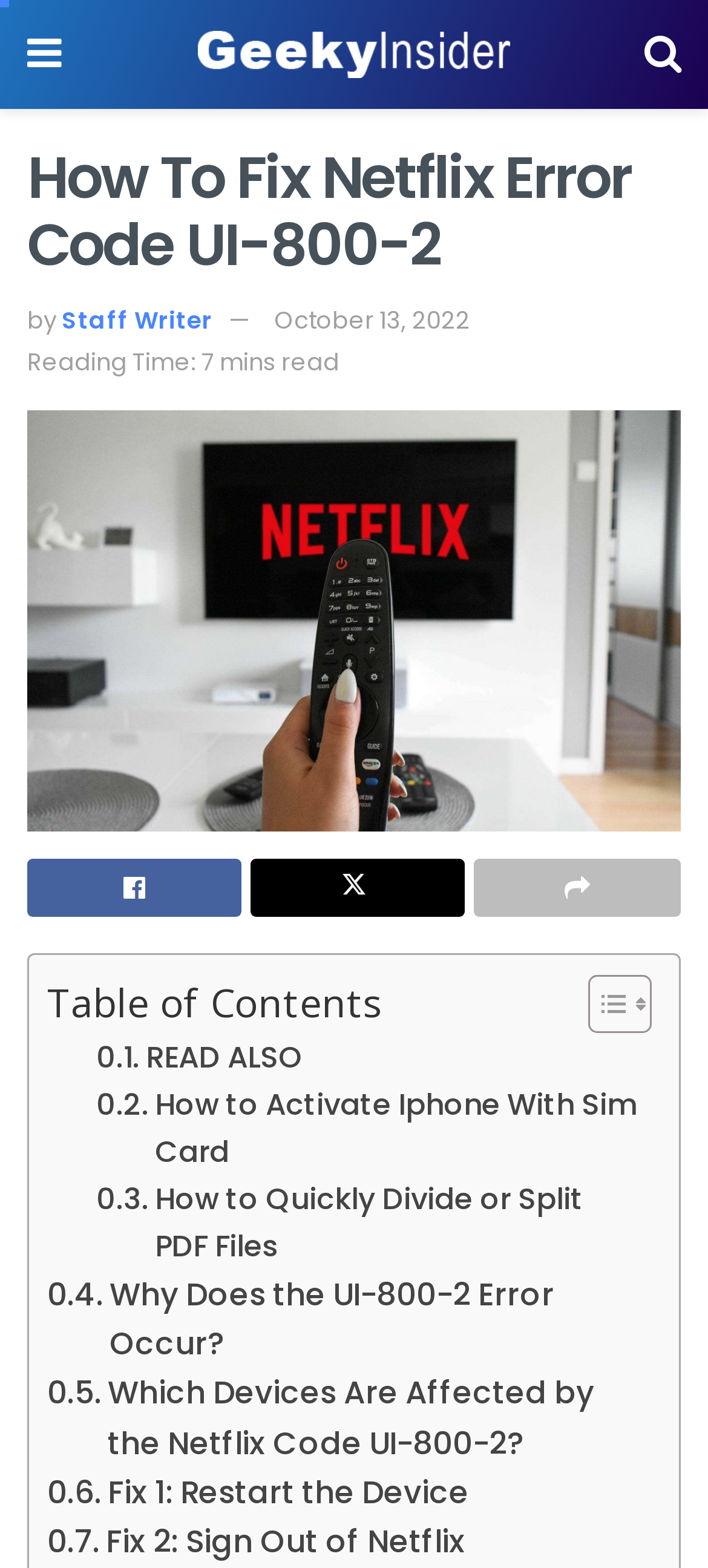Please identify the bounding box coordinates of the clickable area that will allow you to execute the instruction: "Learn about Fix 1: Restart the Device".

[0.067, 0.937, 0.663, 0.968]